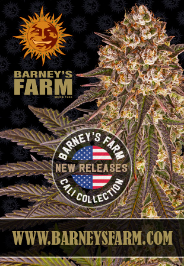What is the website address displayed at the bottom of the image?
Answer the question with a detailed and thorough explanation.

The website address is clearly visible at the bottom of the image, inviting viewers to explore more about the brand's offerings, which is WWW.BARNEYFARM.COM.